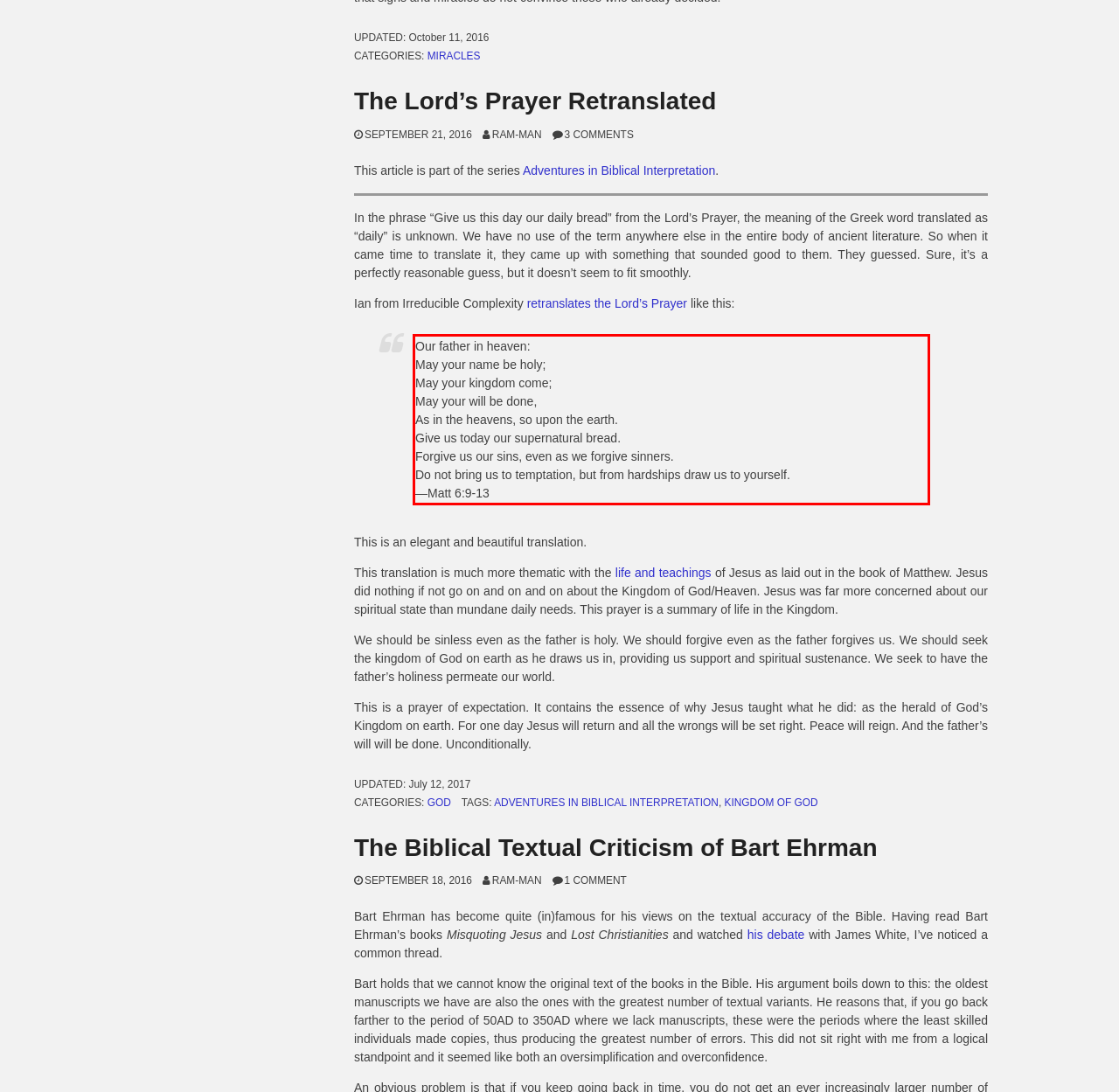There is a screenshot of a webpage with a red bounding box around a UI element. Please use OCR to extract the text within the red bounding box.

Our father in heaven: May your name be holy; May your kingdom come; May your will be done, As in the heavens, so upon the earth. Give us today our supernatural bread. Forgive us our sins, even as we forgive sinners. Do not bring us to temptation, but from hardships draw us to yourself. —Matt 6:9-13